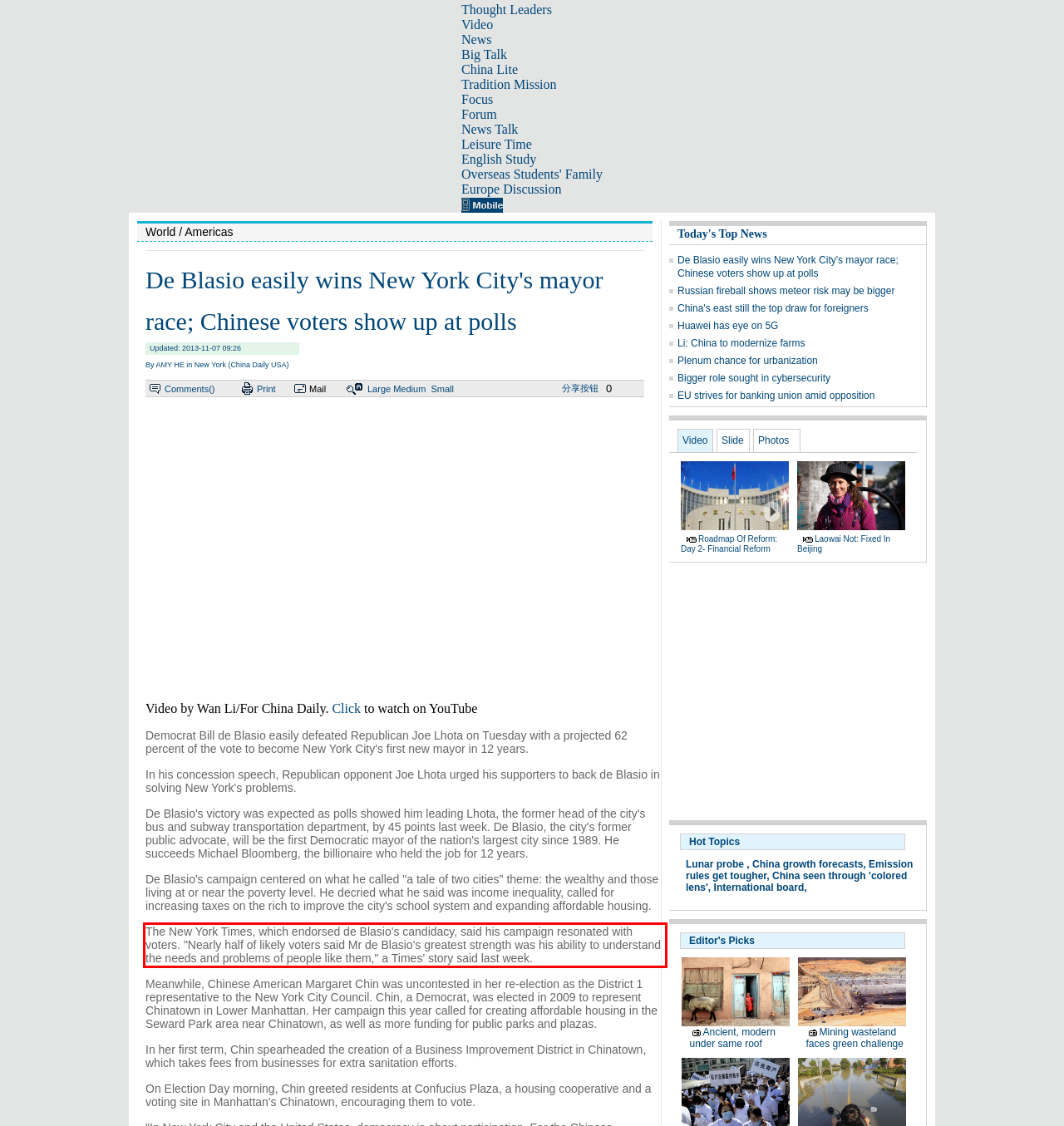Within the screenshot of the webpage, locate the red bounding box and use OCR to identify and provide the text content inside it.

The New York Times, which endorsed de Blasio's candidacy, said his campaign resonated with voters. "Nearly half of likely voters said Mr de Blasio's greatest strength was his ability to understand the needs and problems of people like them," a Times' story said last week.